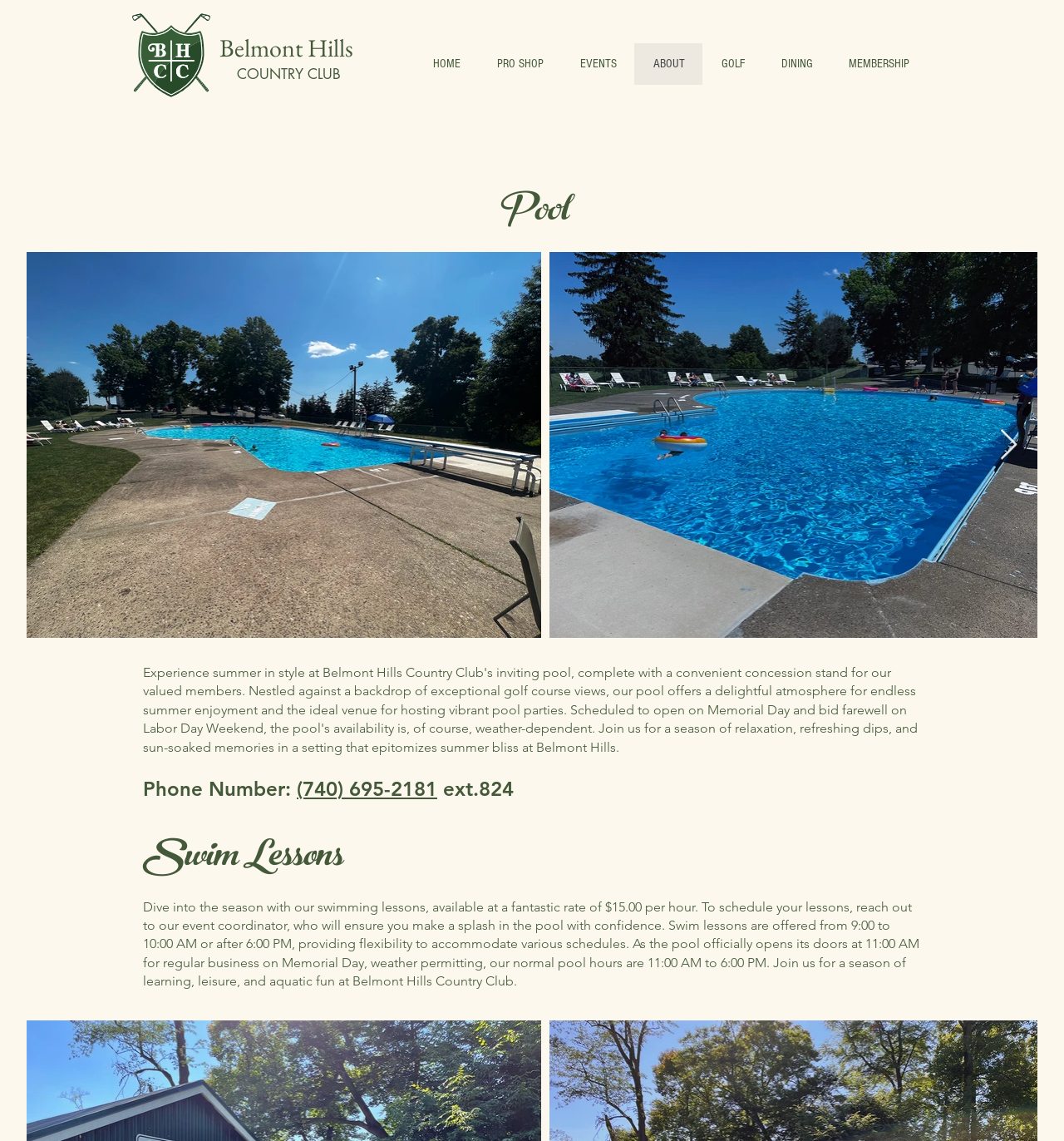Utilize the details in the image to thoroughly answer the following question: What is the rate for swim lessons?

I found the rate for swim lessons by reading the text under the 'Swim Lessons' heading, which states 'available at a fantastic rate of $15.00 per hour'.